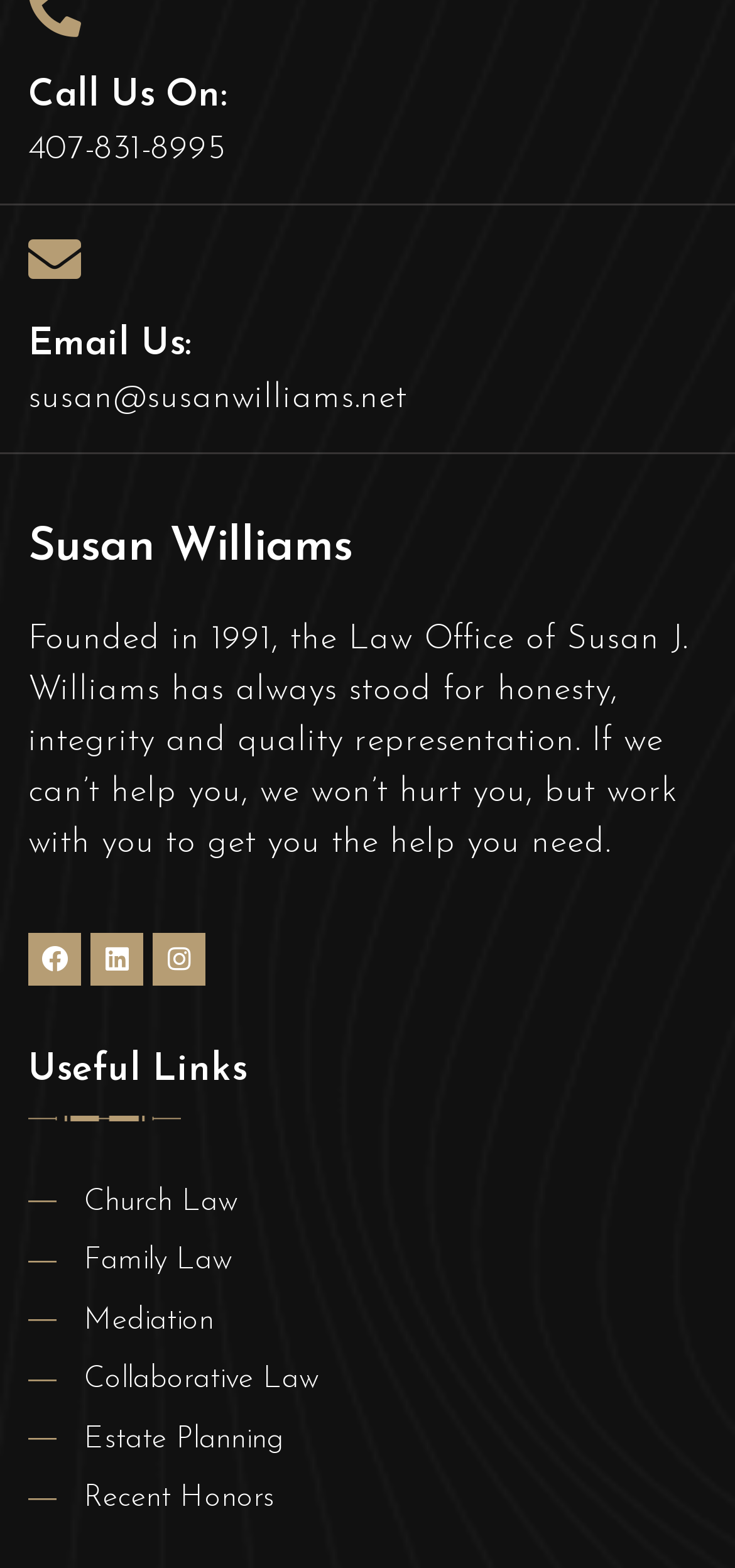Determine the bounding box coordinates for the clickable element to execute this instruction: "View recent honors". Provide the coordinates as four float numbers between 0 and 1, i.e., [left, top, right, bottom].

[0.038, 0.941, 0.962, 0.97]